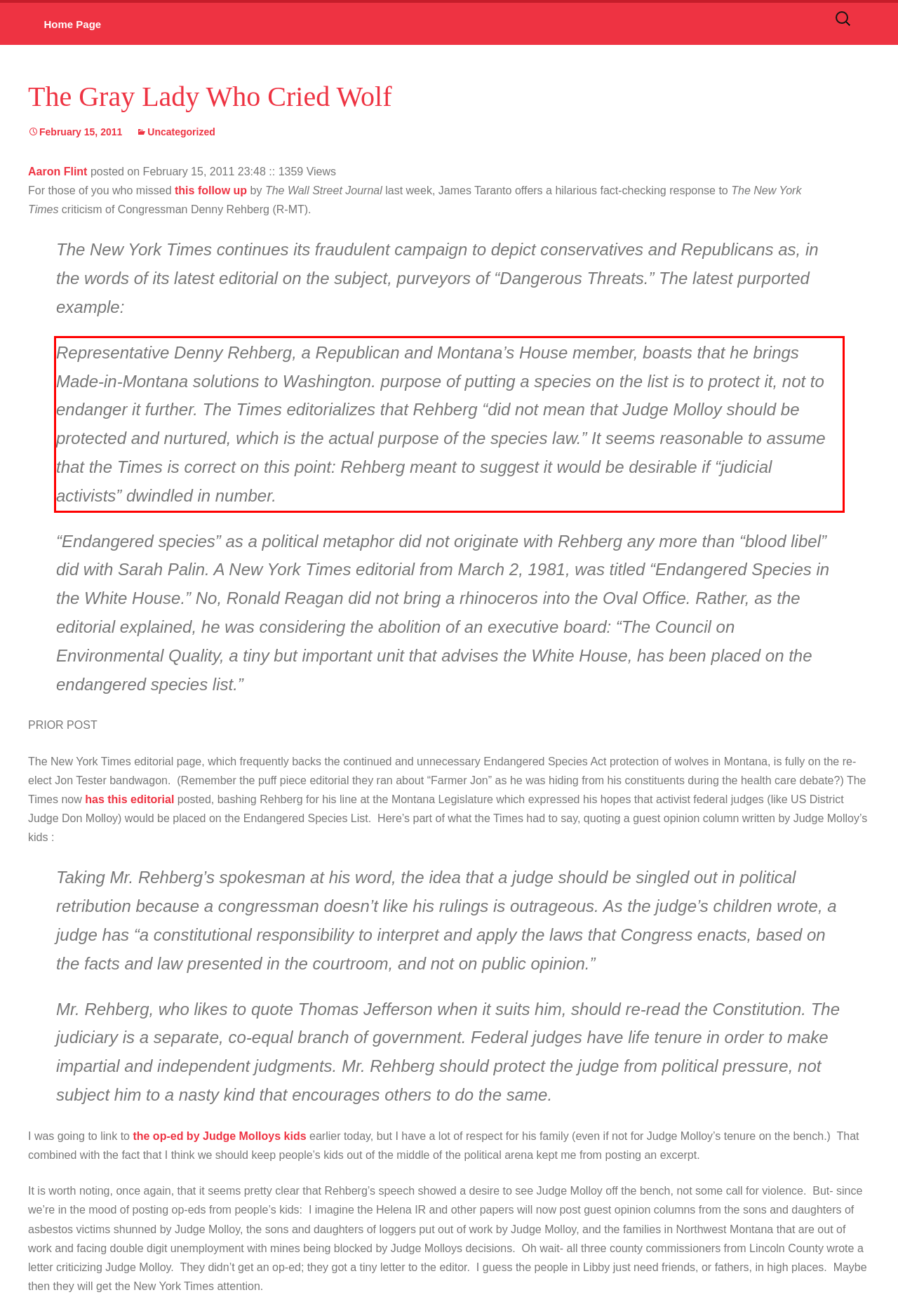Given the screenshot of a webpage, identify the red rectangle bounding box and recognize the text content inside it, generating the extracted text.

Representative Denny Rehberg, a Republican and Montana’s House member, boasts that he brings Made-in-Montana solutions to Washington. purpose of putting a species on the list is to protect it, not to endanger it further. The Times editorializes that Rehberg “did not mean that Judge Molloy should be protected and nurtured, which is the actual purpose of the species law.” It seems reasonable to assume that the Times is correct on this point: Rehberg meant to suggest it would be desirable if “judicial activists” dwindled in number.